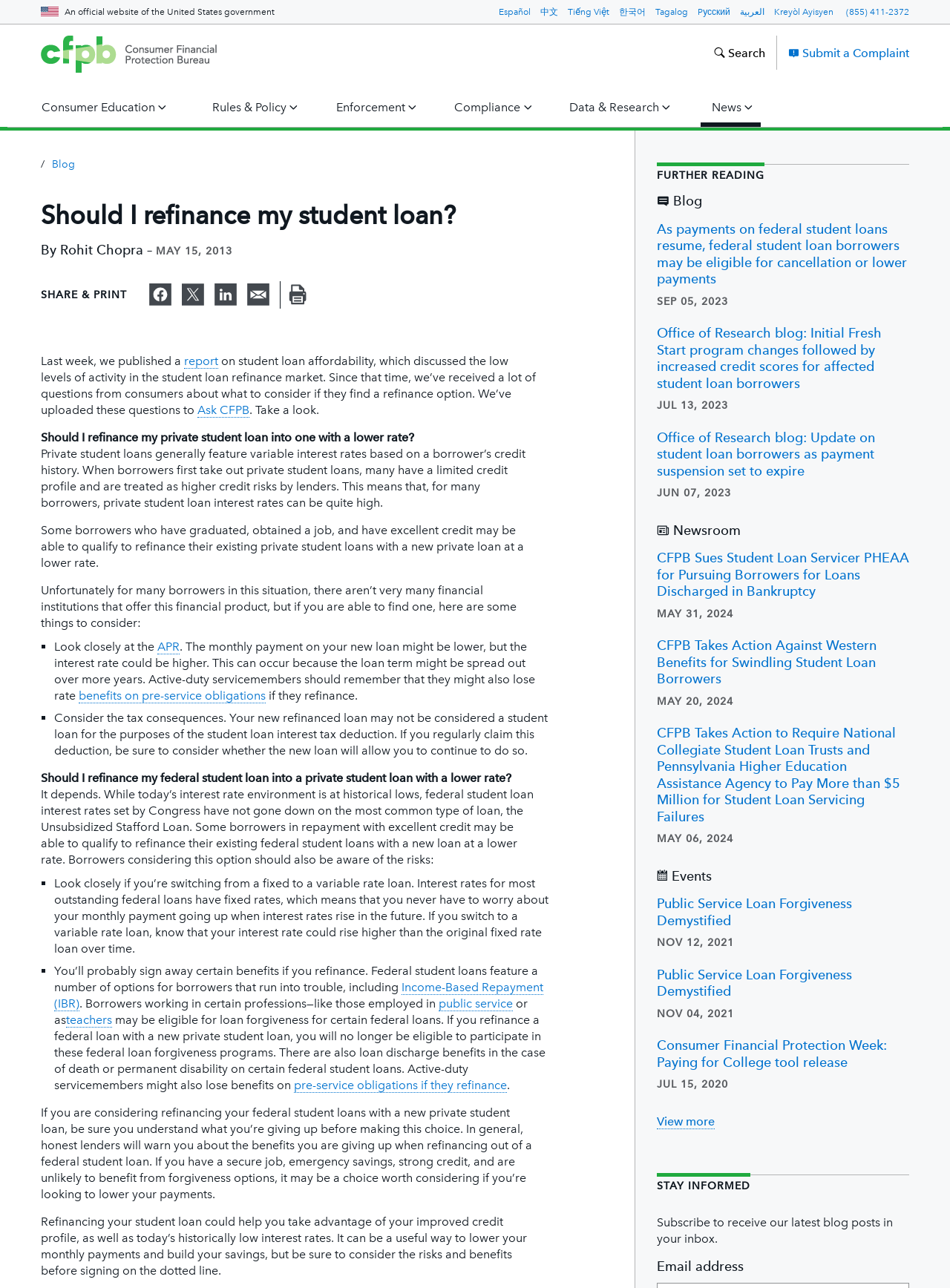Provide a brief response using a word or short phrase to this question:
What is the language of the link 'Español'?

Spanish